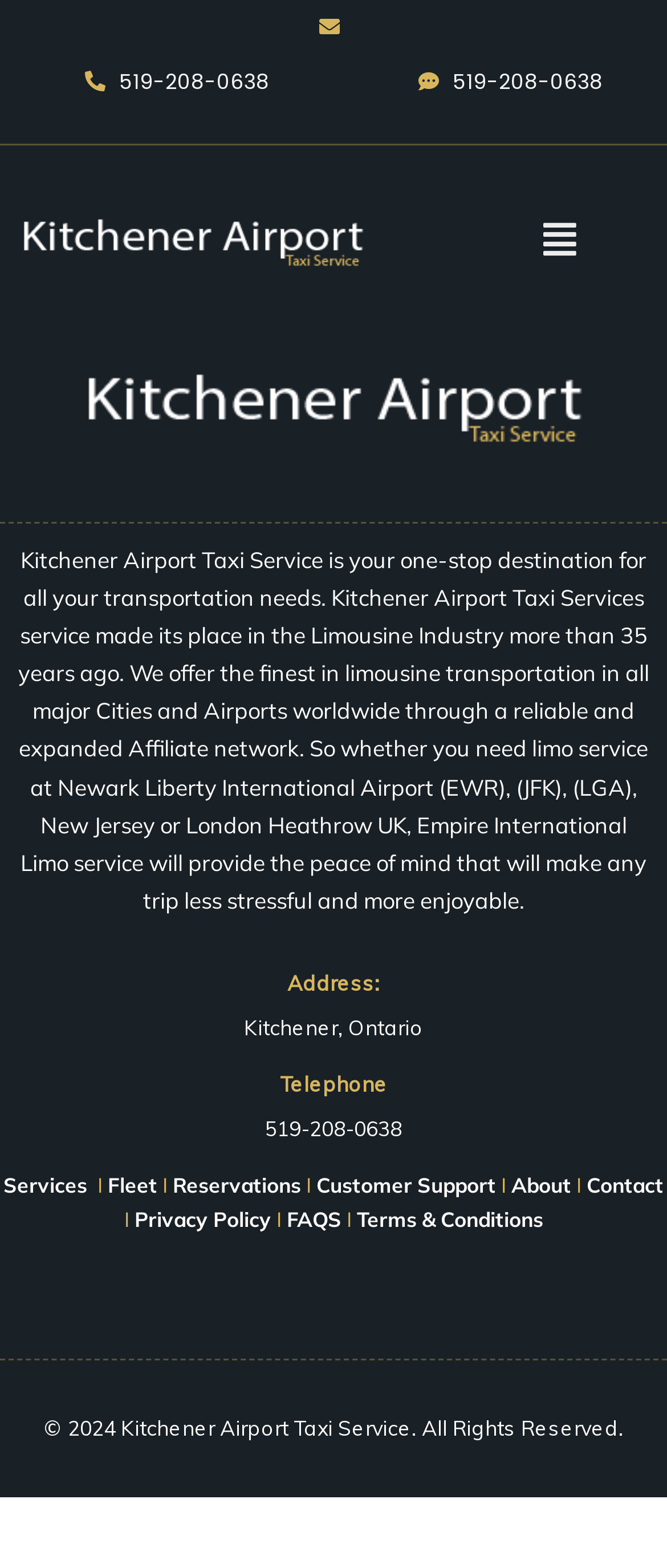Please identify the bounding box coordinates of the region to click in order to complete the task: "Click the menu button". The coordinates must be four float numbers between 0 and 1, specified as [left, top, right, bottom].

[0.795, 0.132, 0.895, 0.173]